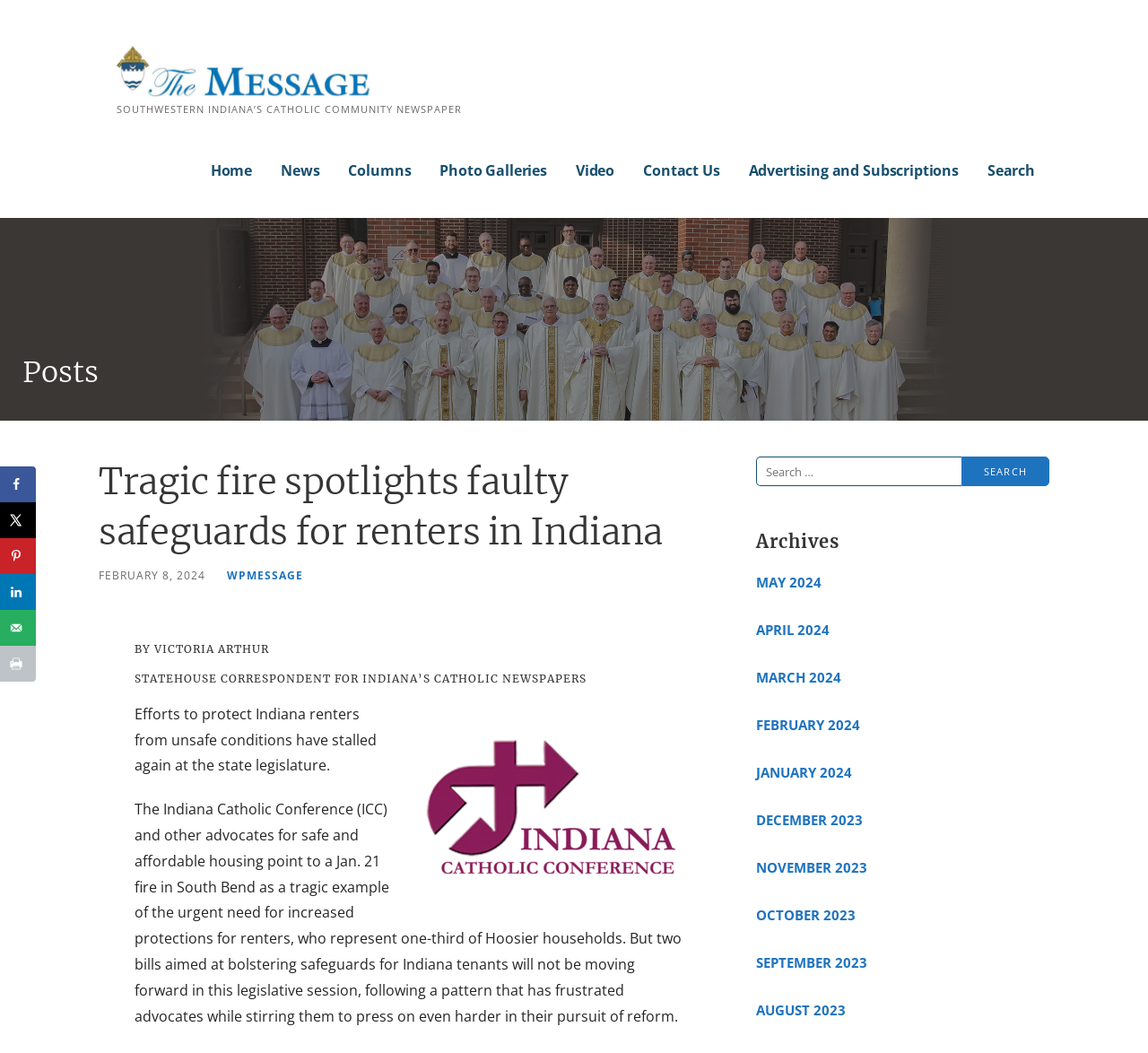Pinpoint the bounding box coordinates of the element that must be clicked to accomplish the following instruction: "Share on Facebook". The coordinates should be in the format of four float numbers between 0 and 1, i.e., [left, top, right, bottom].

[0.0, 0.443, 0.031, 0.477]